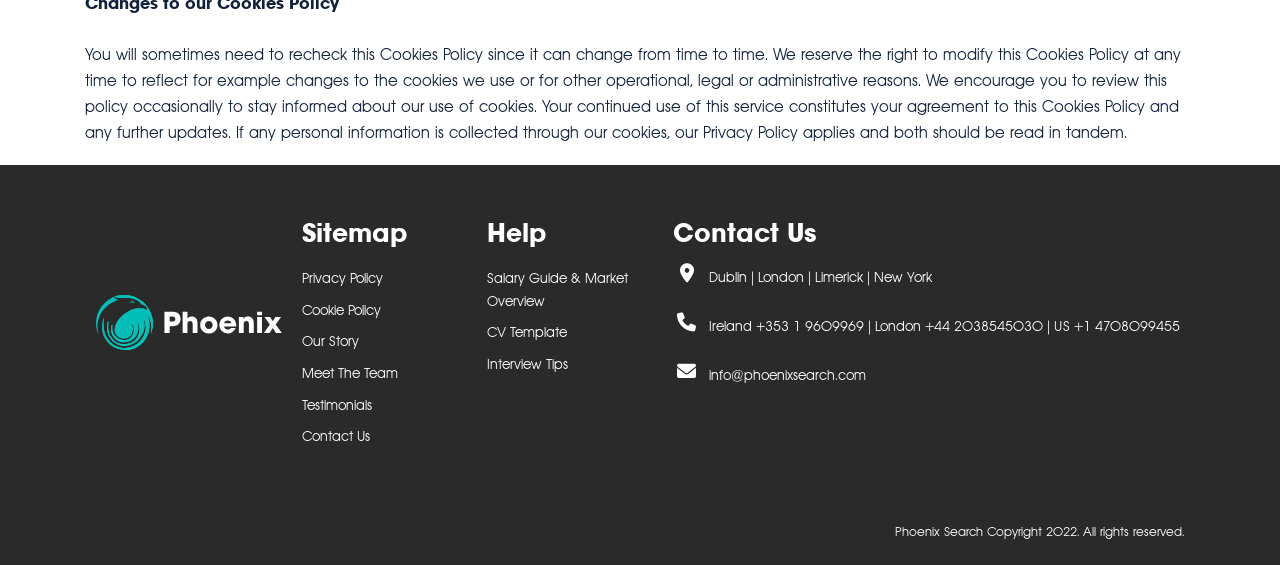Please answer the following query using a single word or phrase: 
What is the name of the company?

Phoenix